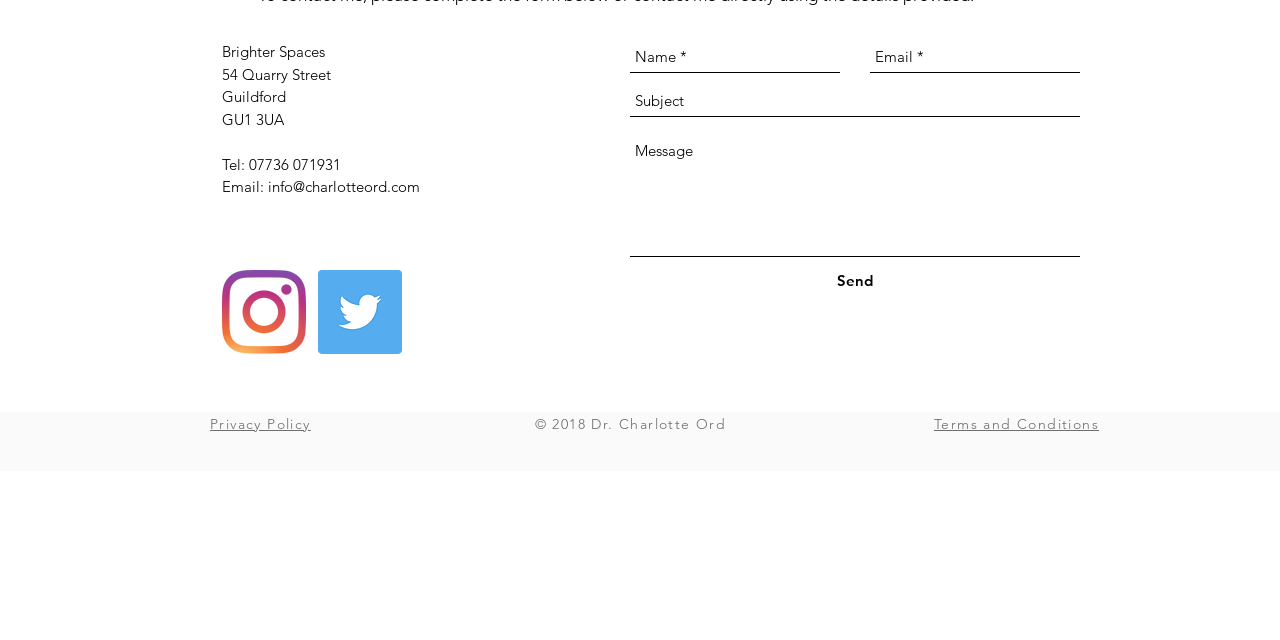Identify the bounding box of the UI element that matches this description: "aria-label="Email *" name="email" placeholder="Email *"".

[0.68, 0.064, 0.844, 0.114]